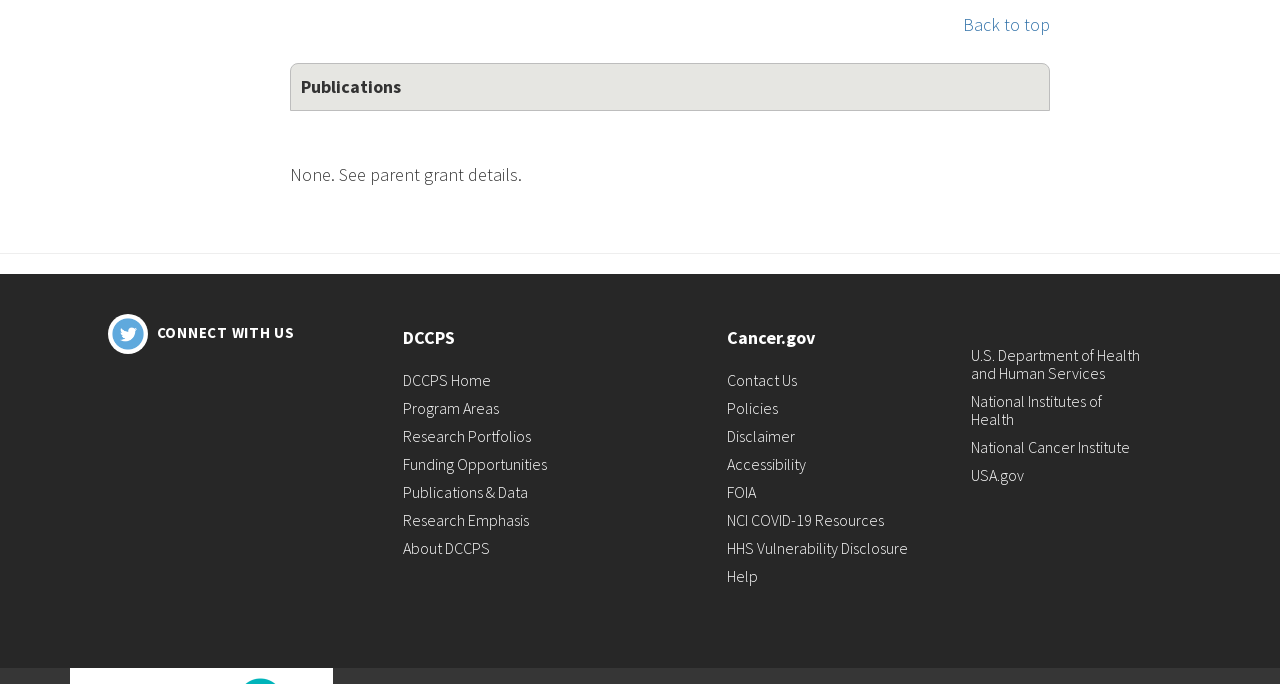Using the element description provided, determine the bounding box coordinates in the format (top-left x, top-left y, bottom-right x, bottom-right y). Ensure that all values are floating point numbers between 0 and 1. Element description: HHS Vulnerability Disclosure

[0.568, 0.787, 0.709, 0.816]